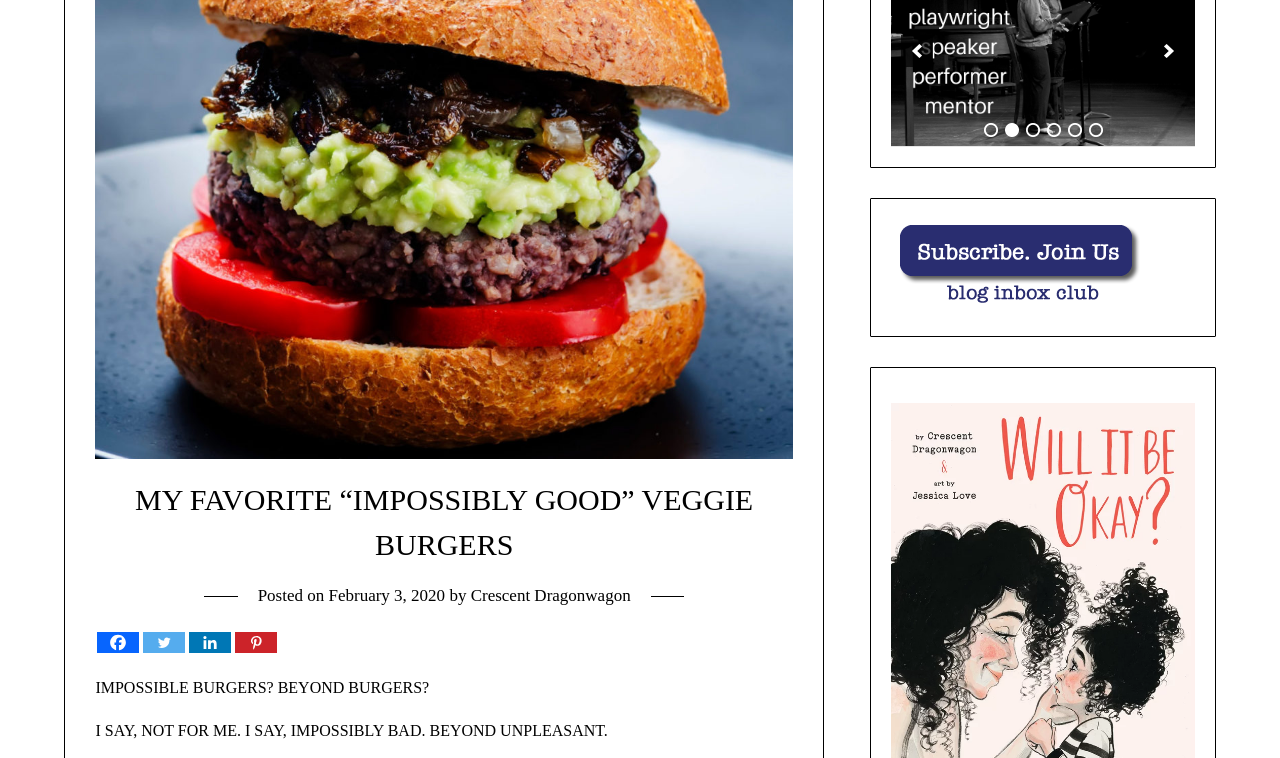Given the description: "Email Sign Up", determine the bounding box coordinates of the UI element. The coordinates should be formatted as four float numbers between 0 and 1, [left, top, right, bottom].

None